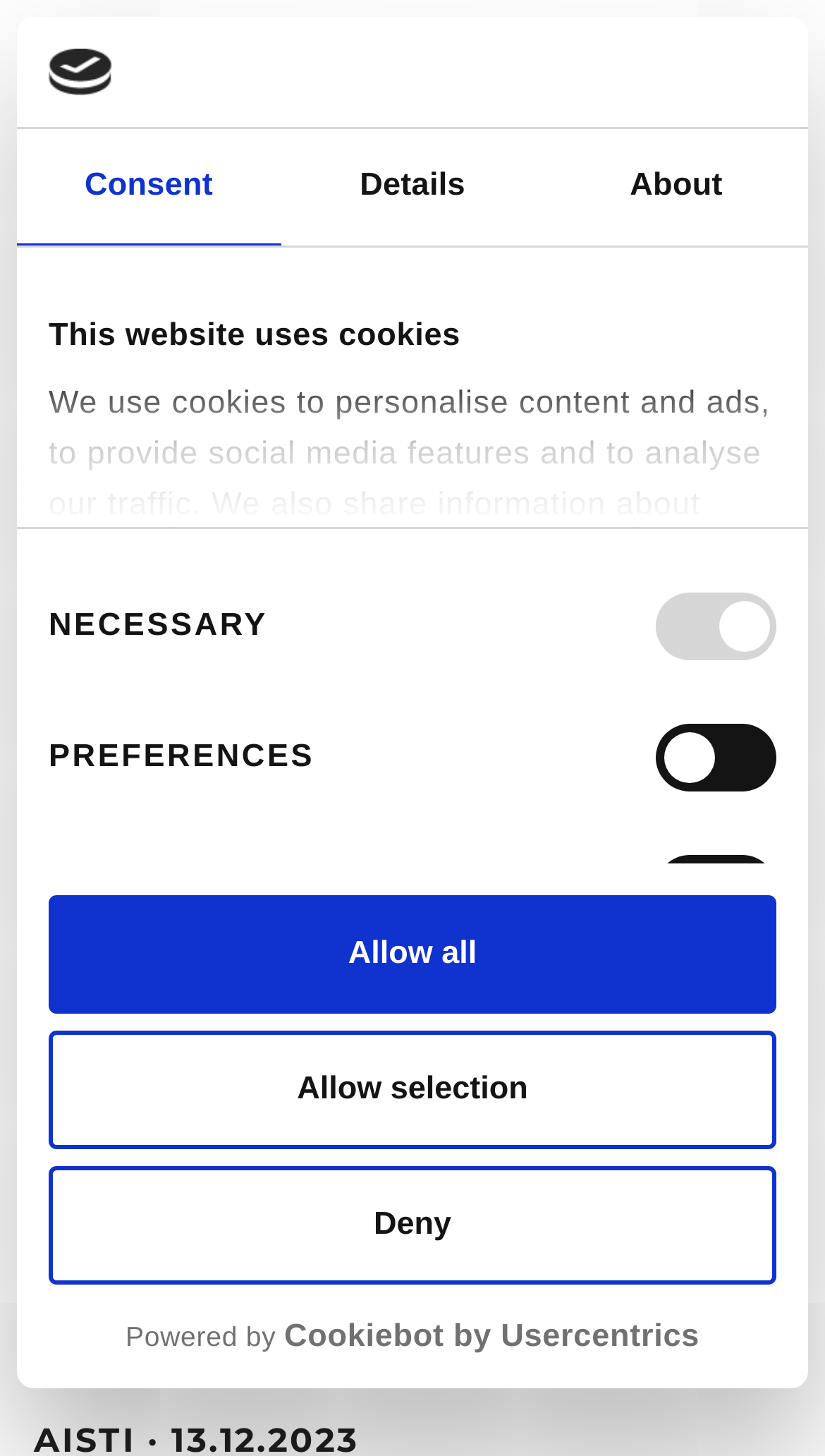Can you specify the bounding box coordinates for the region that should be clicked to fulfill this instruction: "Select the About tab".

[0.66, 0.089, 0.98, 0.169]